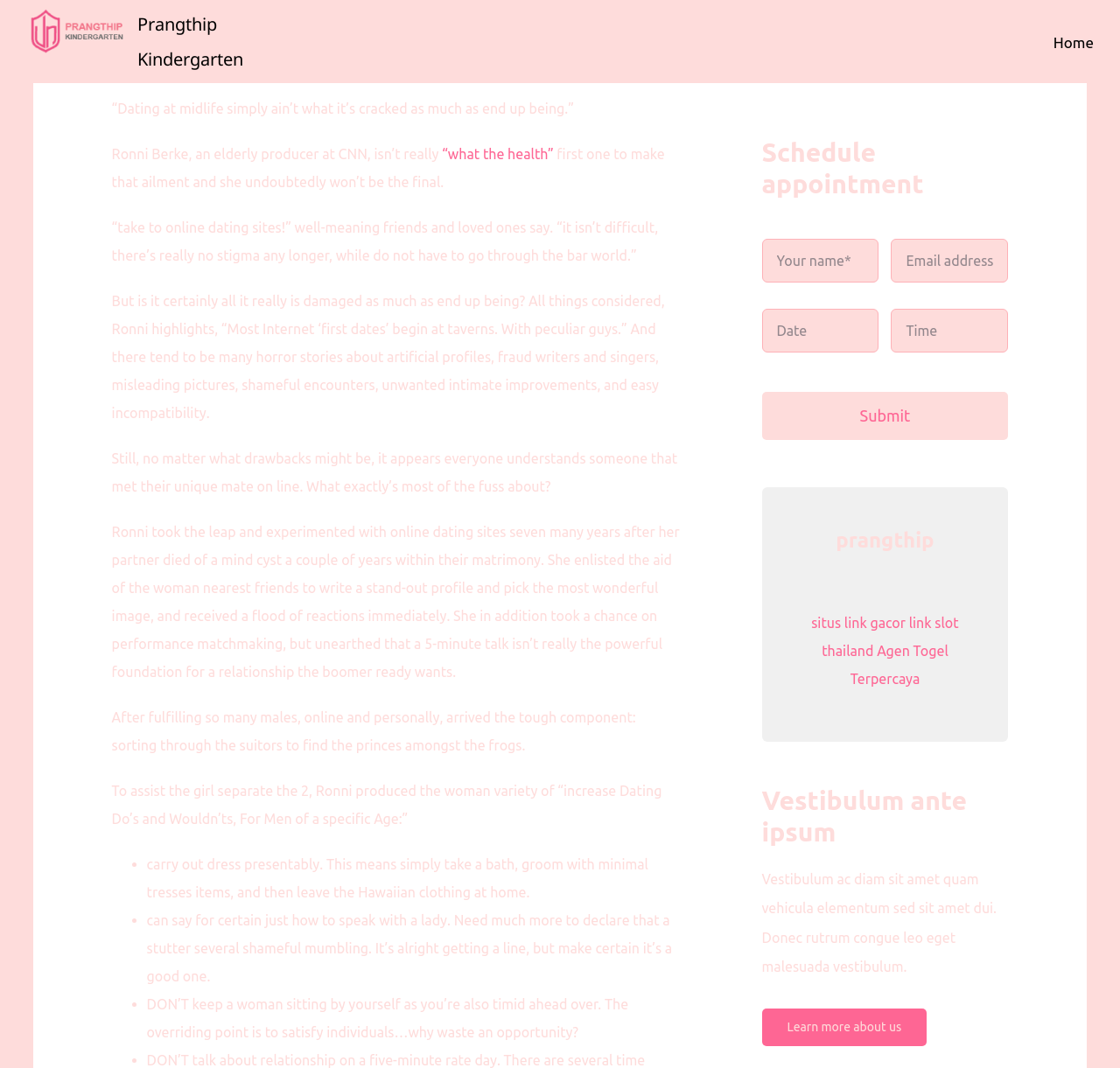Identify the bounding box coordinates for the UI element that matches this description: "Top 10 Timekeeping Tools".

None